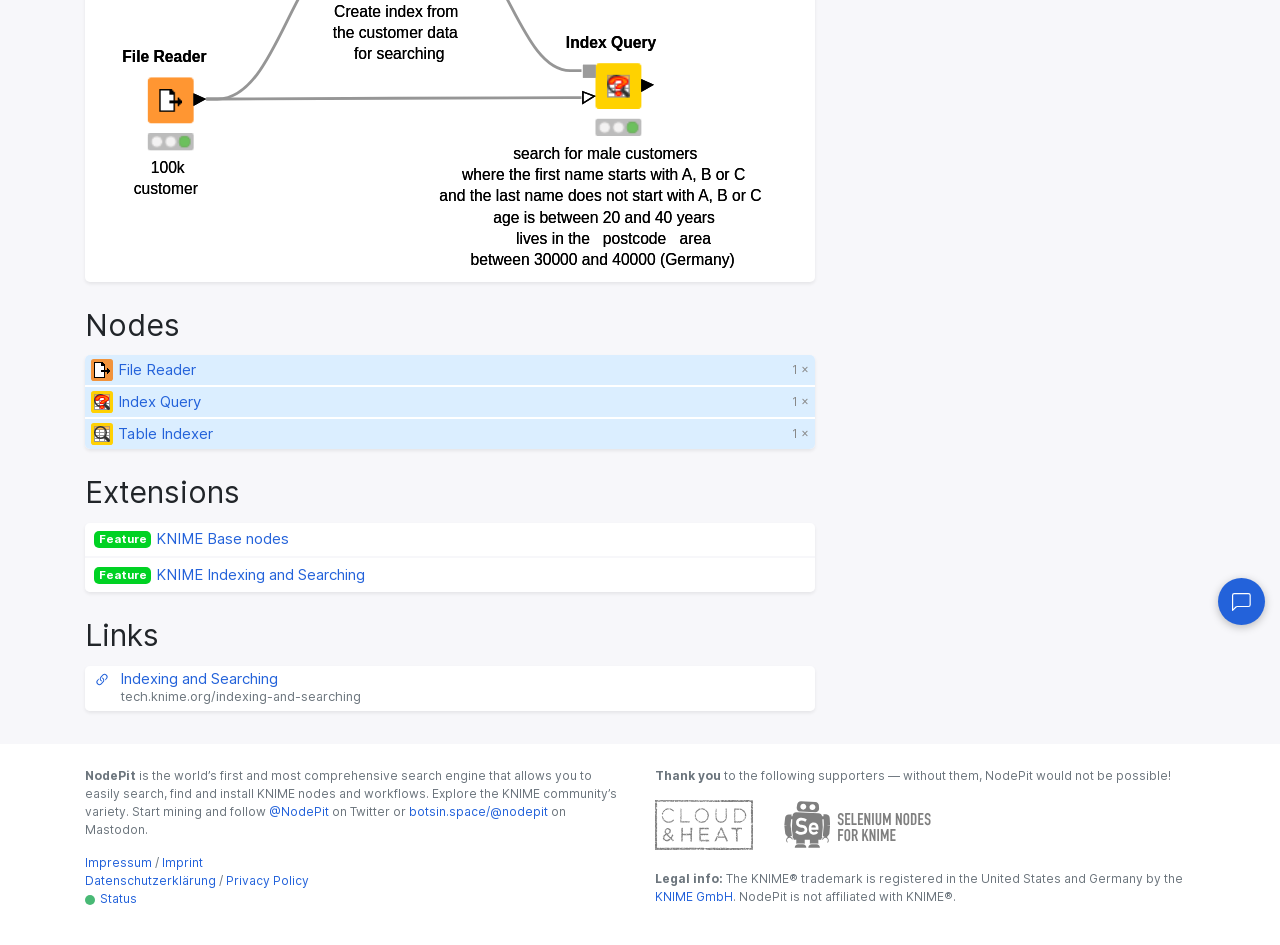Given the element description: "FeatureKNIME Indexing and Searching", predict the bounding box coordinates of the UI element it refers to, using four float numbers between 0 and 1, i.e., [left, top, right, bottom].

[0.066, 0.591, 0.637, 0.627]